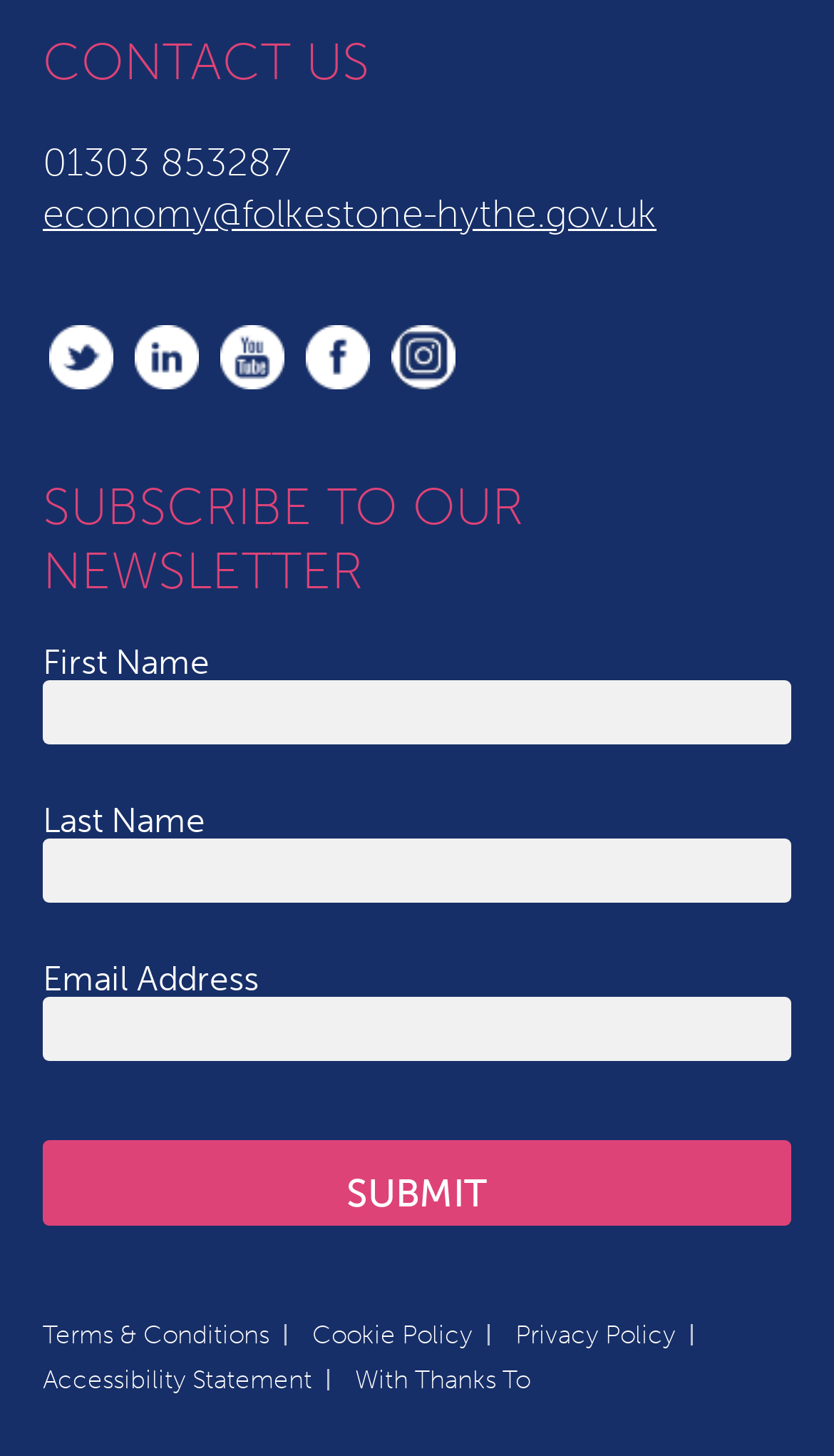Locate the bounding box coordinates of the clickable region necessary to complete the following instruction: "Read the talk 'Just Enough'". Provide the coordinates in the format of four float numbers between 0 and 1, i.e., [left, top, right, bottom].

None